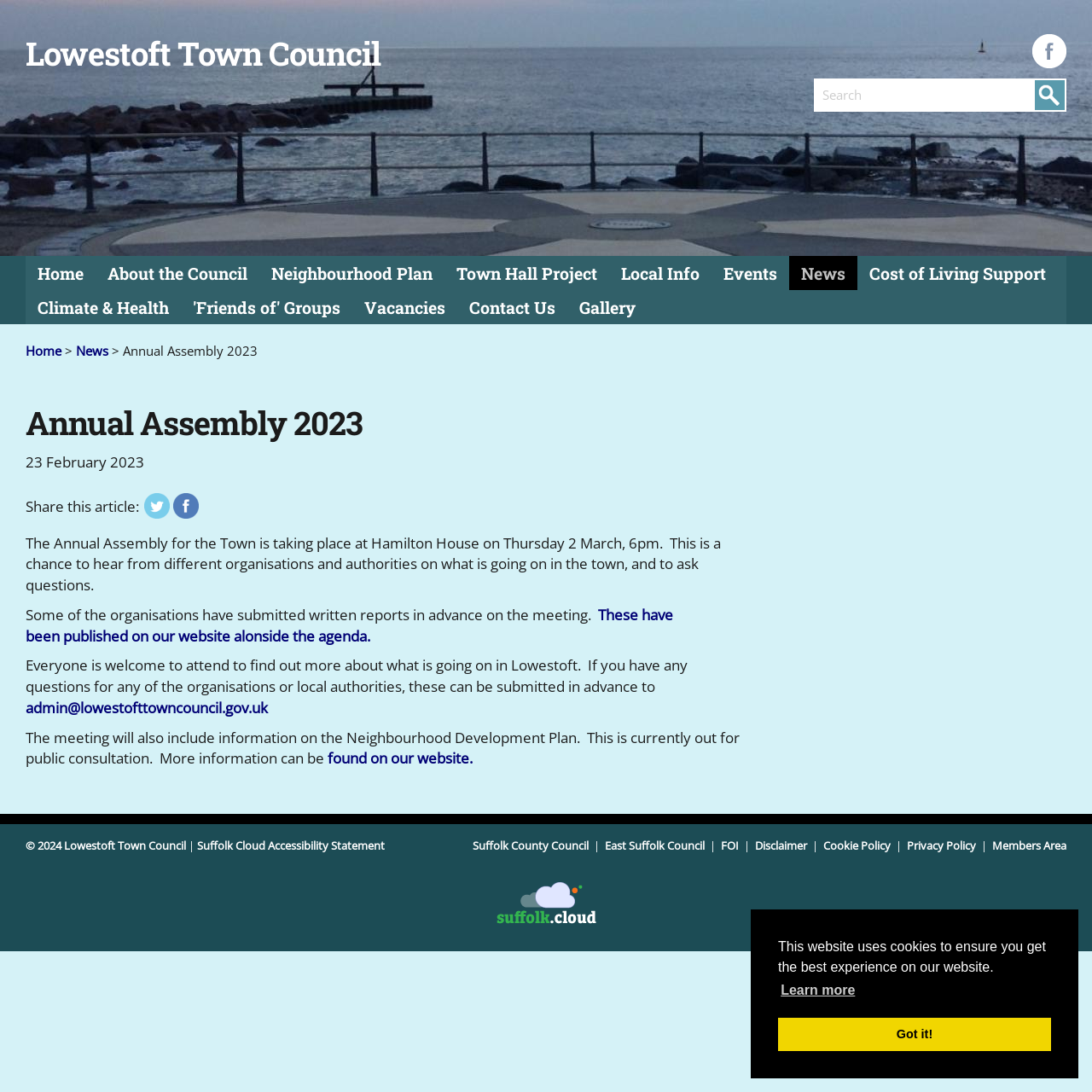Craft a detailed narrative of the webpage's structure and content.

The webpage is about the Annual Assembly 2023 of Lowestoft Town Council. At the top, there is a banner with the council's logo and a search bar on the right side. Below the banner, there is a navigation menu with links to various sections of the website, including Home, About the Council, Neighbourhood Plan, and more.

The main content area is divided into two sections. The first section has a heading "Annual Assembly 2023" and provides information about the event, including the date, time, and location. There are also links to share the article on Twitter and Facebook.

The second section provides more details about the event, including a description of what will be discussed and the opportunity for attendees to ask questions. There are also links to written reports submitted by organizations and authorities, as well as information about the Neighbourhood Development Plan.

At the bottom of the page, there is a section with copyright information, links to accessibility statements, and other related links. There is also a link to the Suffolk Cloud website.

Throughout the page, there are several images, including the council's logo, Facebook and Twitter icons, and a Suffolk Cloud logo. The layout is clean and easy to navigate, with clear headings and concise text.